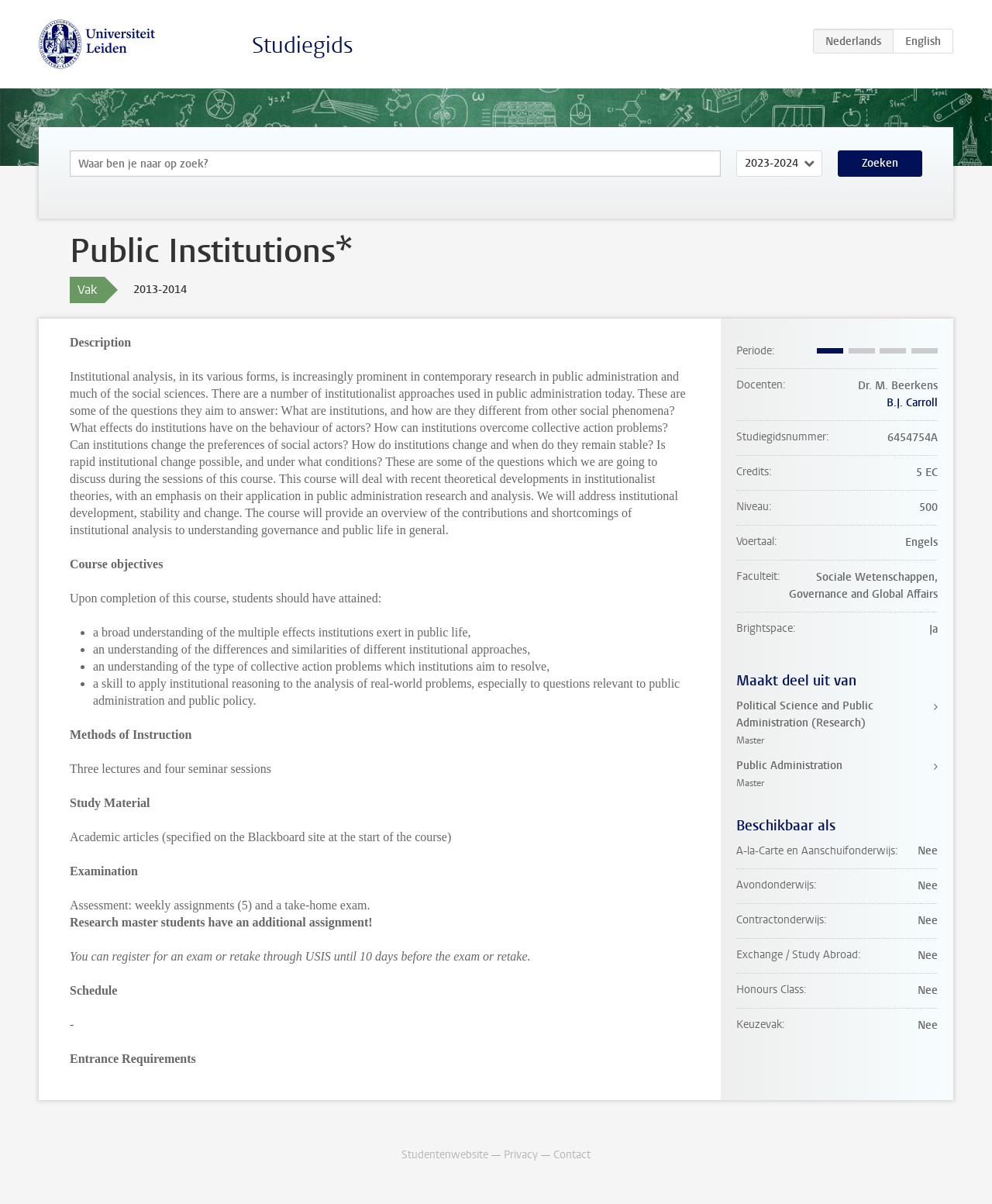Summarize the contents and layout of the webpage in detail.

The webpage is about a course description for "Public Institutions*" at the University of Leiden. At the top, there is a logo of the University of Leiden, accompanied by a link to the university's homepage. Below the logo, there are links to "Studiegids" and "ENEnglish" on the top-right corner.

The main content of the webpage is divided into two sections. The first section, on the left, contains the course description, objectives, and methods of instruction. The course description is a lengthy text that explains the topics to be covered in the course, including institutional analysis, institutionalist approaches, and their application in public administration research. The course objectives are listed in bullet points, including understanding the effects of institutions, differences between institutional approaches, and applying institutional reasoning to real-world problems.

The second section, on the right, contains additional information about the course, including the academic year, study materials, examination, and schedule. There is also a list of details about the course, including the period, instructors, study guide number, credits, level, language, and faculty.

At the bottom of the webpage, there are links to related courses, including "Political Science and Public Administration (Research) Master" and "Public Administration Master". Additionally, there is information about the course's availability as an elective or extracurricular course.